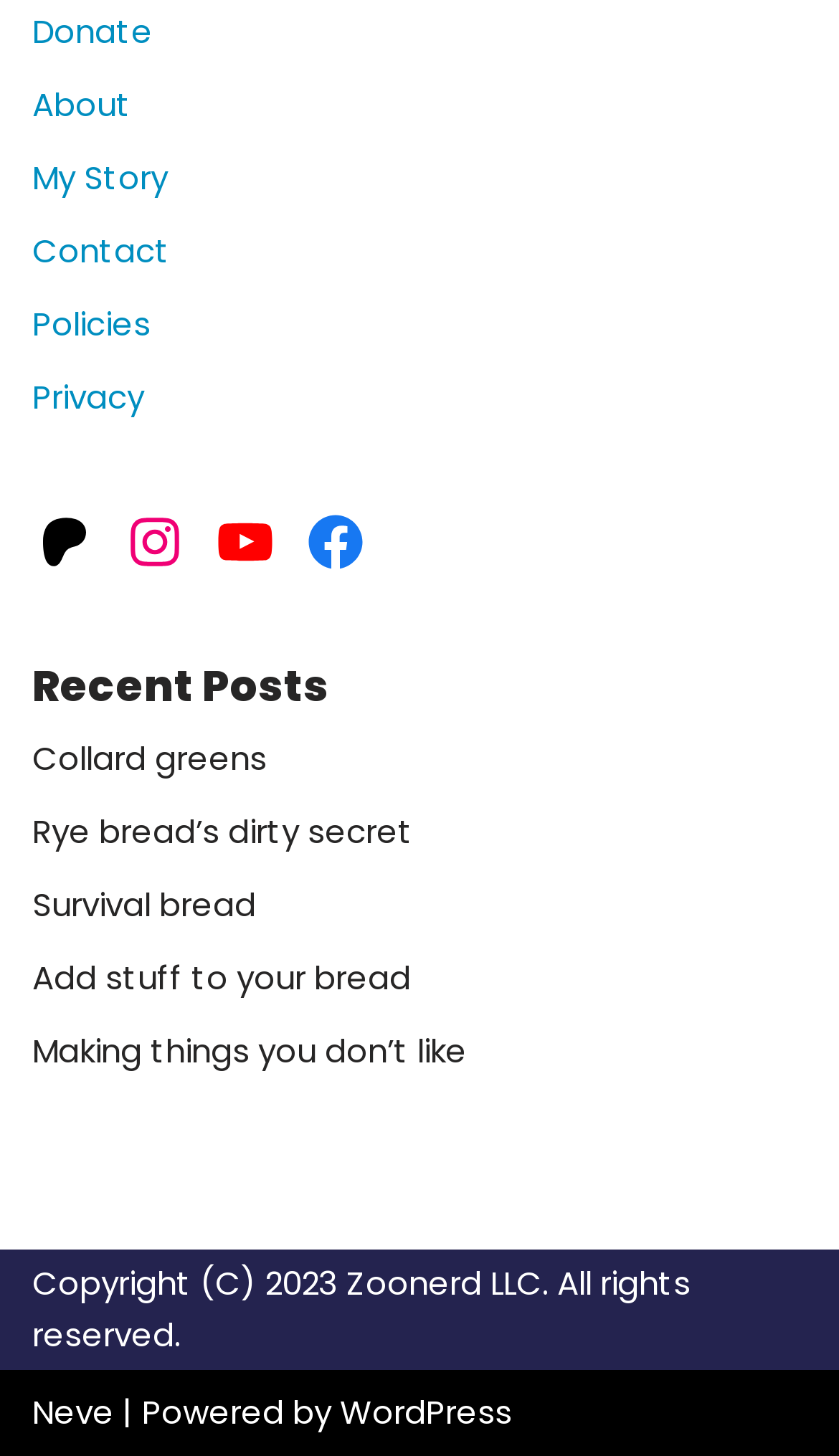Can you find the bounding box coordinates for the element to click on to achieve the instruction: "Click Donate"?

[0.038, 0.006, 0.182, 0.037]